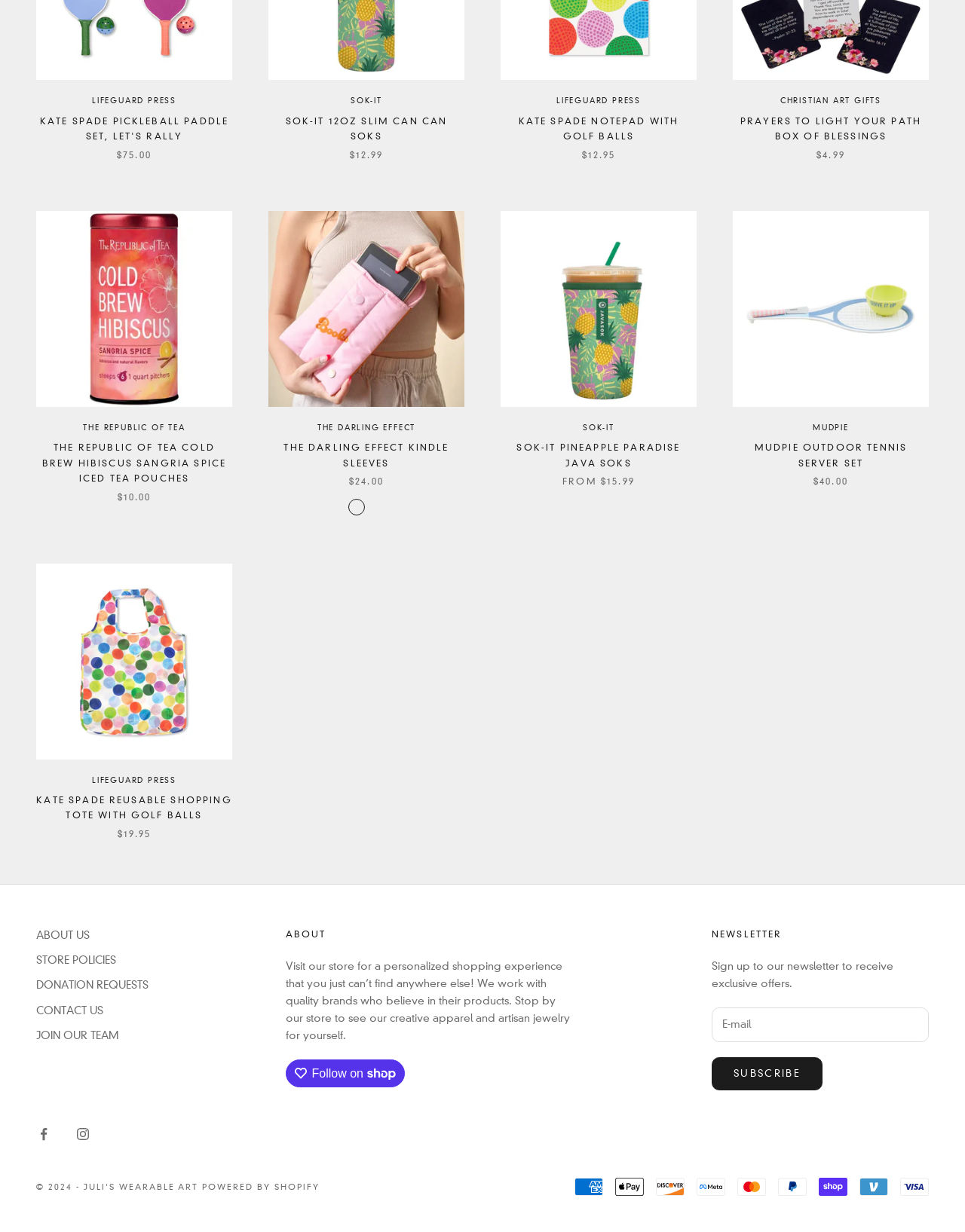Find the bounding box coordinates of the clickable area that will achieve the following instruction: "Subscribe to the newsletter".

[0.738, 0.858, 0.852, 0.885]